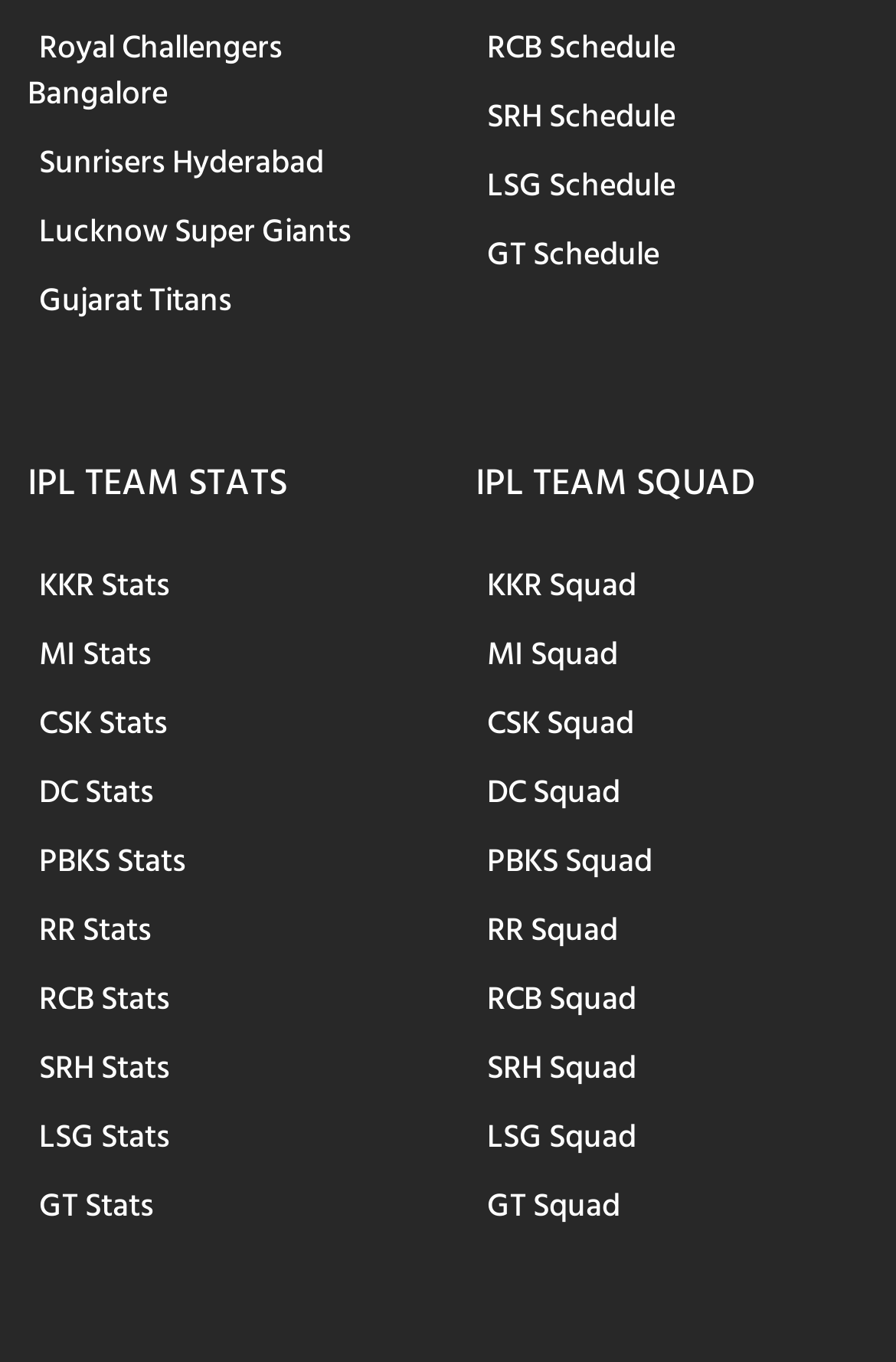Answer succinctly with a single word or phrase:
What is the heading above the team squad links?

IPL TEAM SQUAD